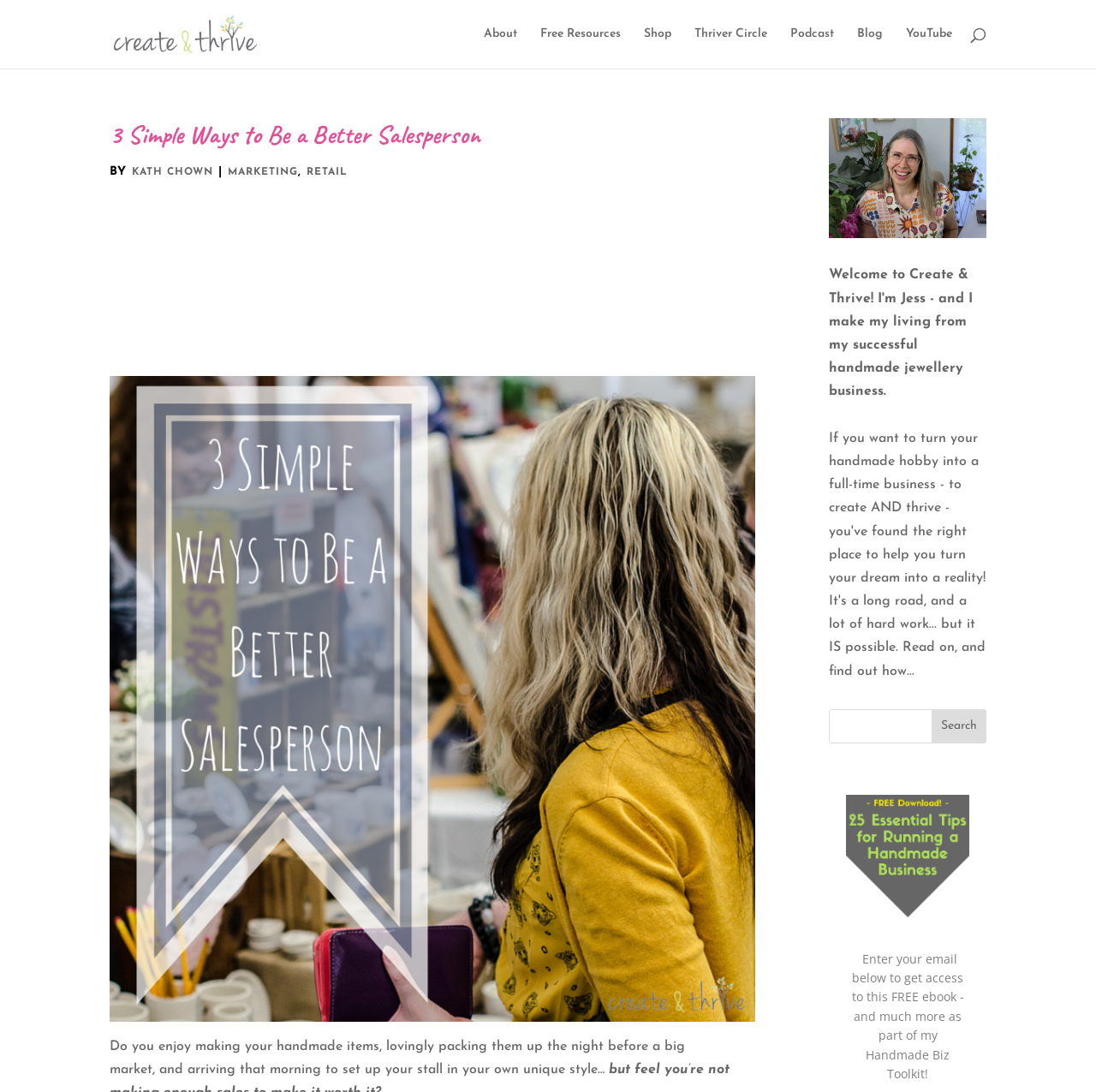Determine the bounding box coordinates of the target area to click to execute the following instruction: "Click on the 'Thriver Circle' link."

[0.634, 0.026, 0.7, 0.063]